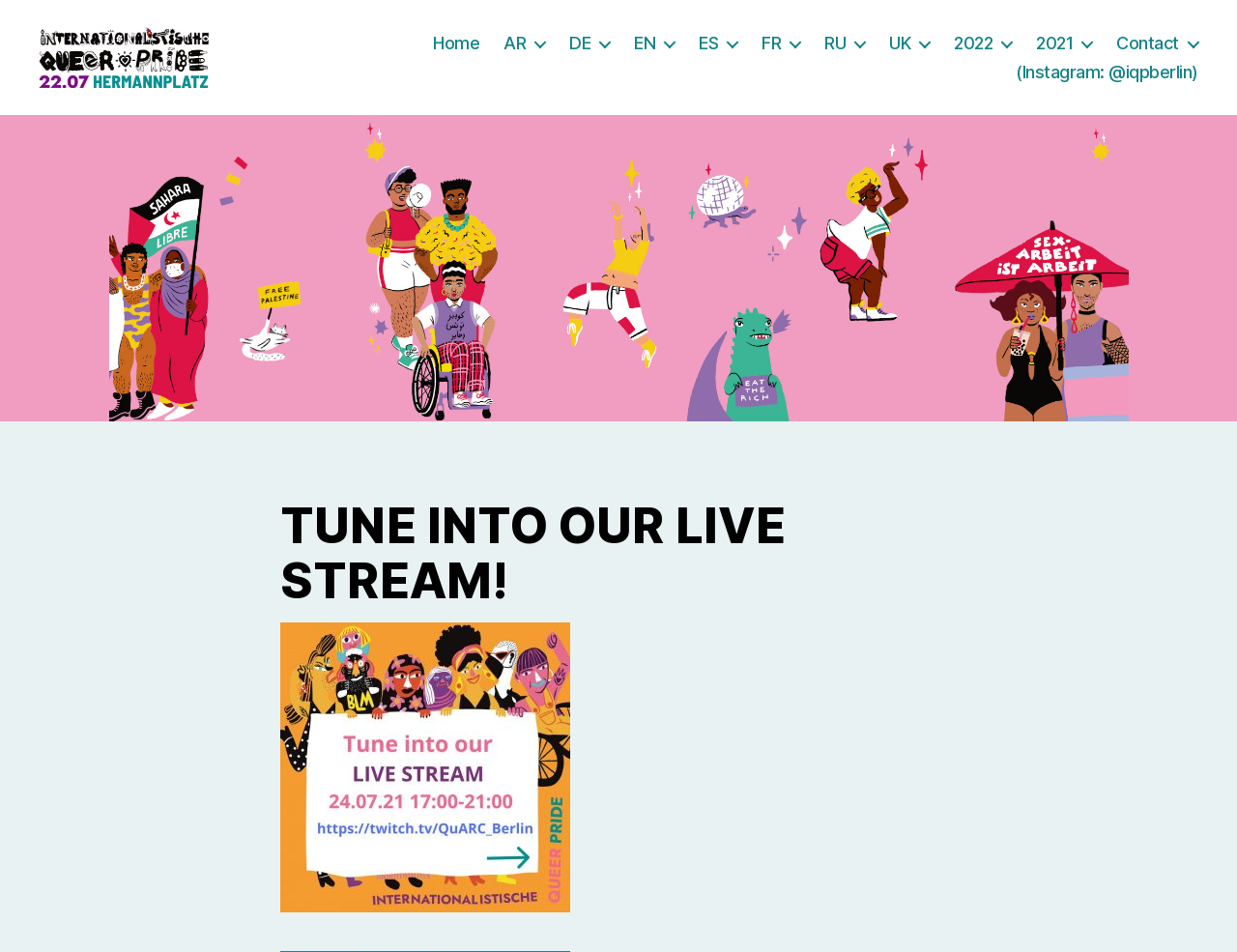Pinpoint the bounding box coordinates of the element that must be clicked to accomplish the following instruction: "Select the Home navigation option". The coordinates should be in the format of four float numbers between 0 and 1, i.e., [left, top, right, bottom].

[0.35, 0.048, 0.388, 0.07]